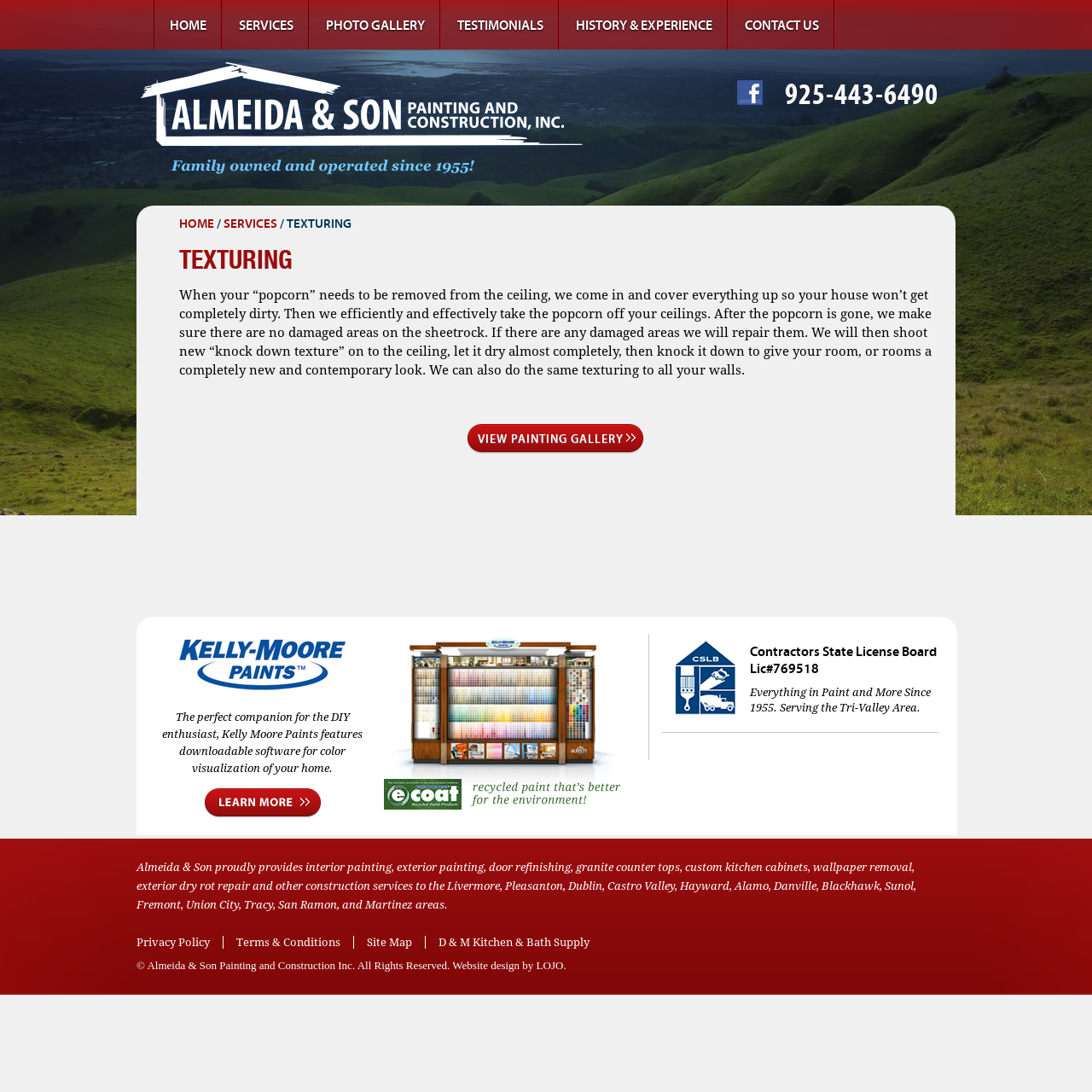Locate the bounding box coordinates of the area you need to click to fulfill this instruction: 'view painting gallery'. The coordinates must be in the form of four float numbers ranging from 0 to 1: [left, top, right, bottom].

[0.427, 0.388, 0.596, 0.416]